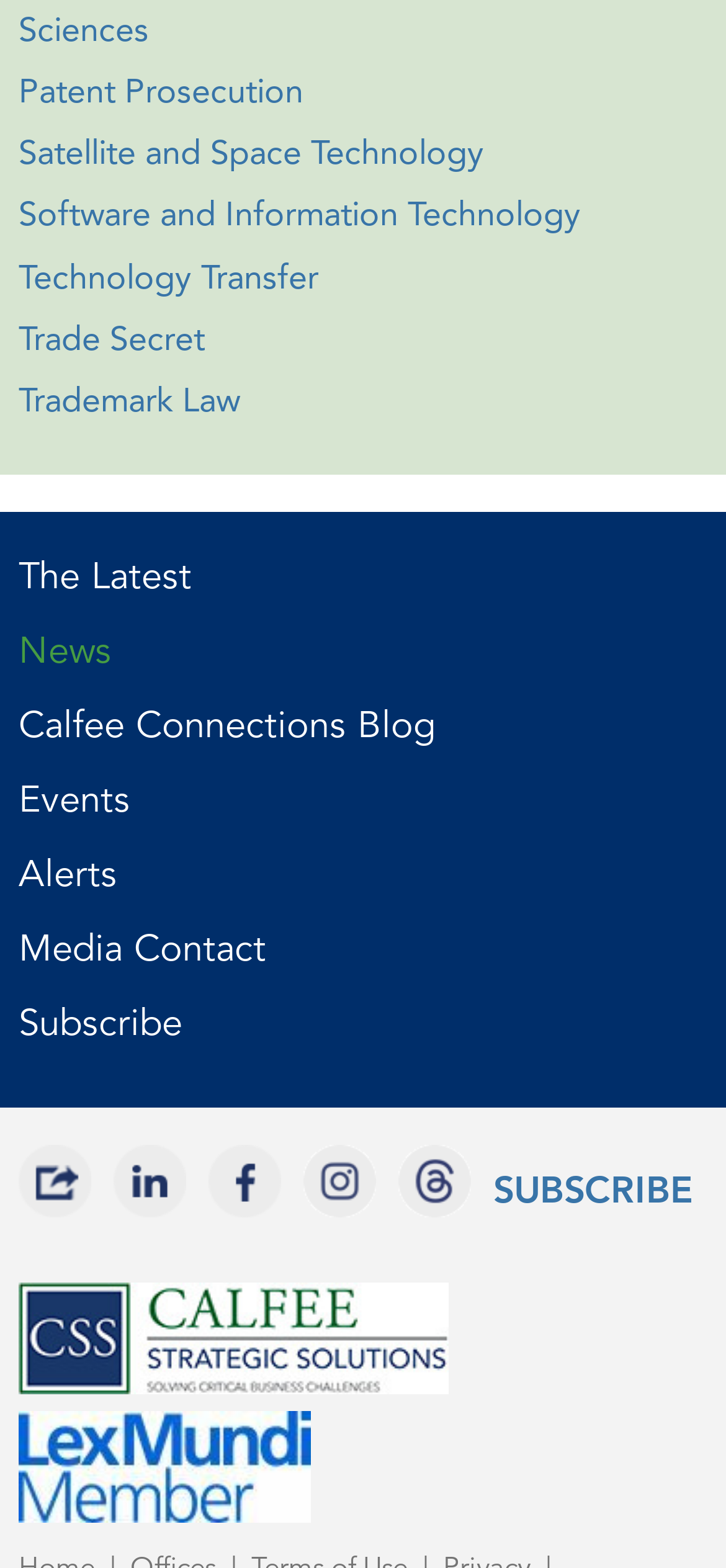Please answer the following question using a single word or phrase: What is the first link on the webpage?

The Latest